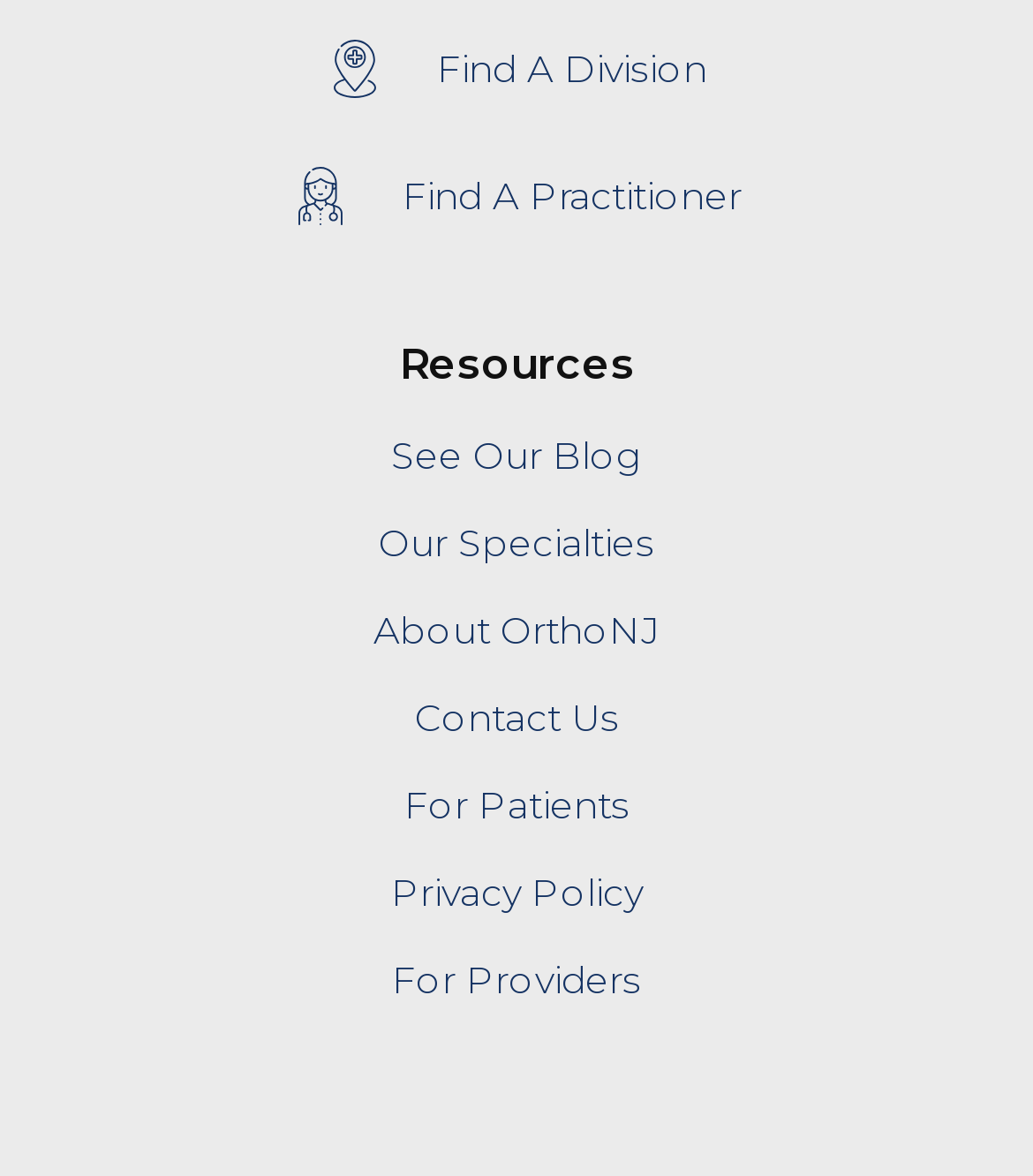Respond with a single word or phrase for the following question: 
What is the icon associated with the 'Find A Practitioner' link?

doctor2